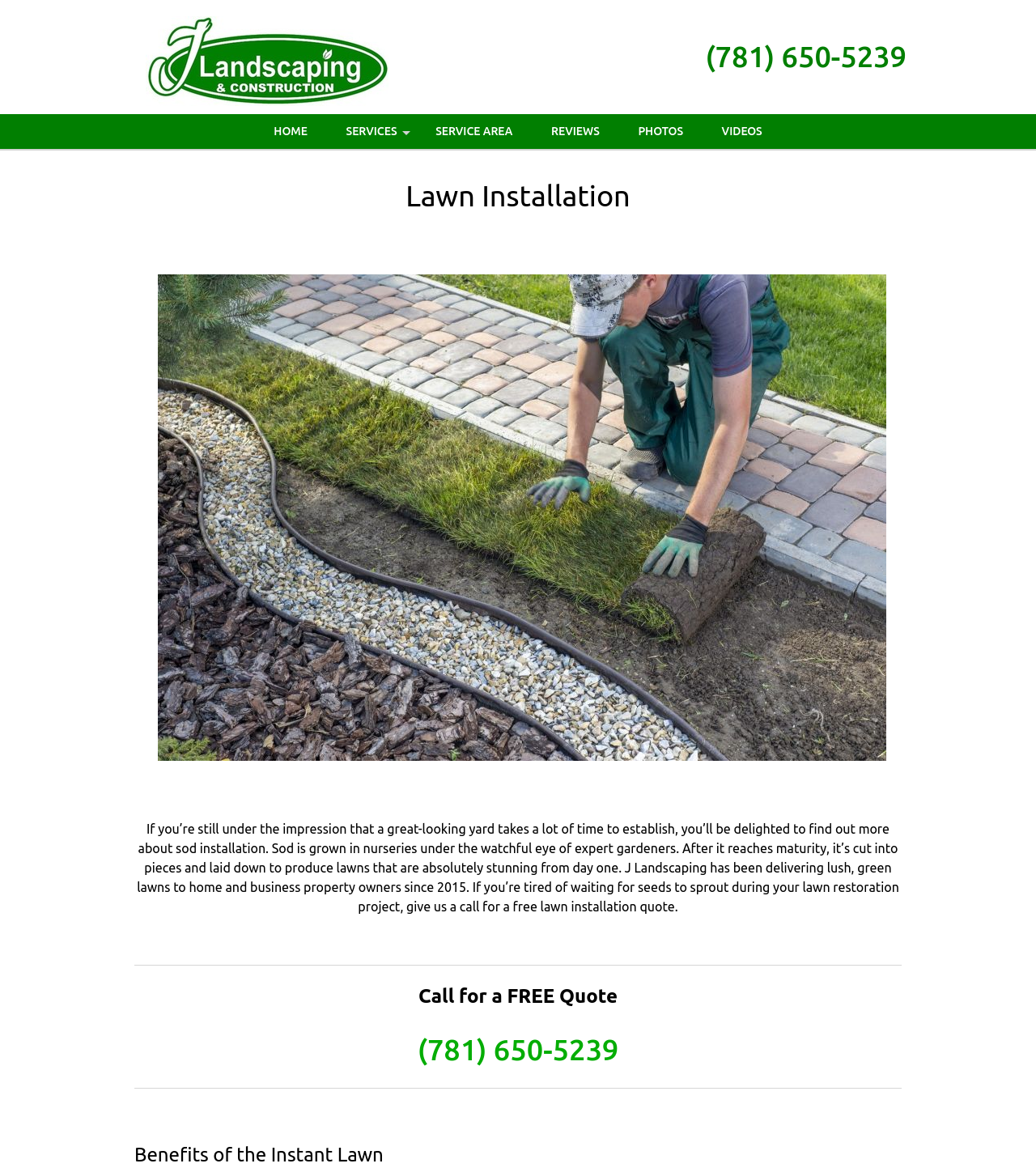Pinpoint the bounding box coordinates of the element you need to click to execute the following instruction: "Request a free quote". The bounding box should be represented by four float numbers between 0 and 1, in the format [left, top, right, bottom].

[0.403, 0.881, 0.597, 0.91]